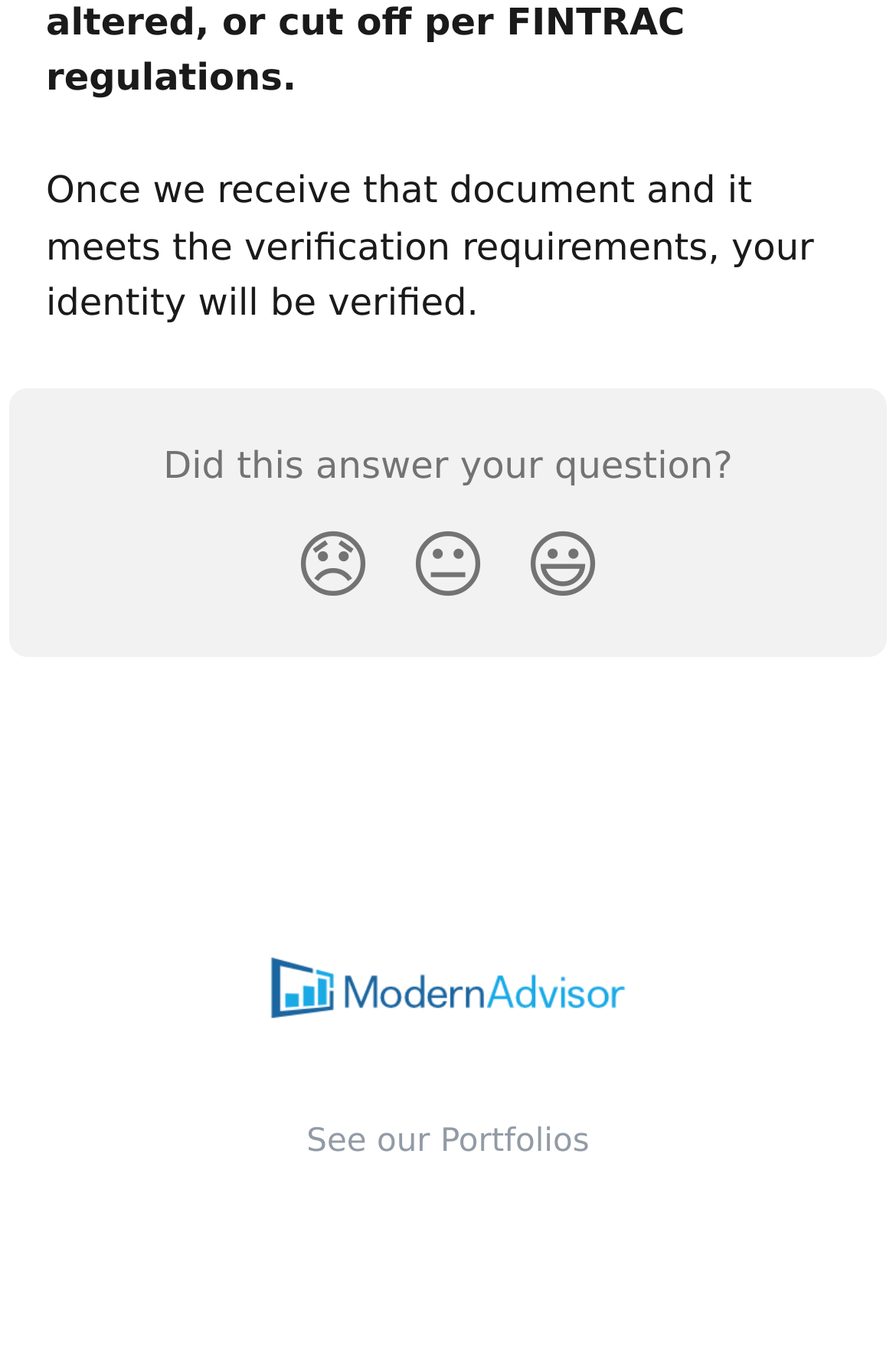Reply to the question with a single word or phrase:
What is the purpose of the 'ModernAdvisor Help Center' link?

Get help